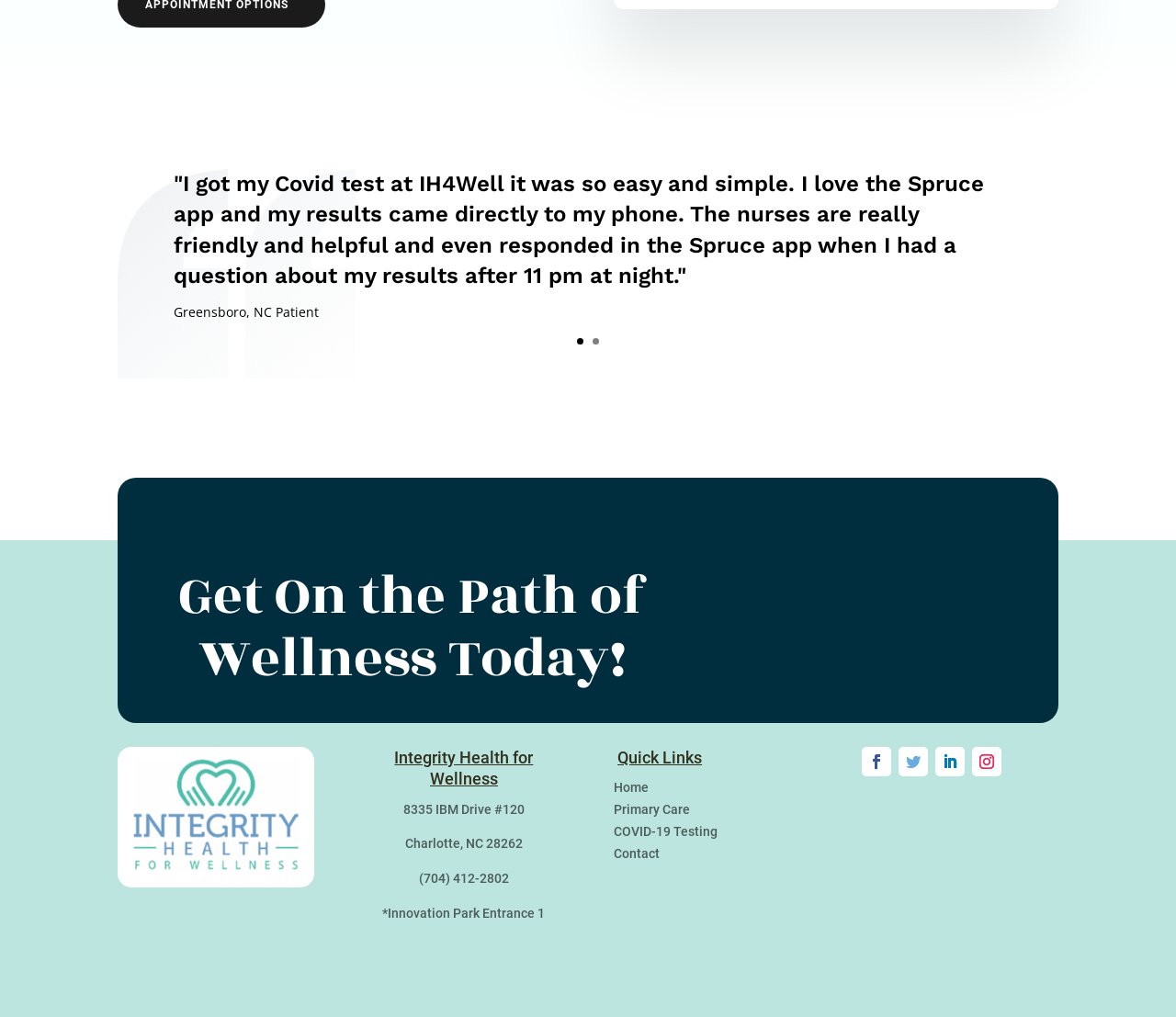Please find the bounding box coordinates of the element that you should click to achieve the following instruction: "Get on the path of wellness today". The coordinates should be presented as four float numbers between 0 and 1: [left, top, right, bottom].

[0.147, 0.556, 0.555, 0.688]